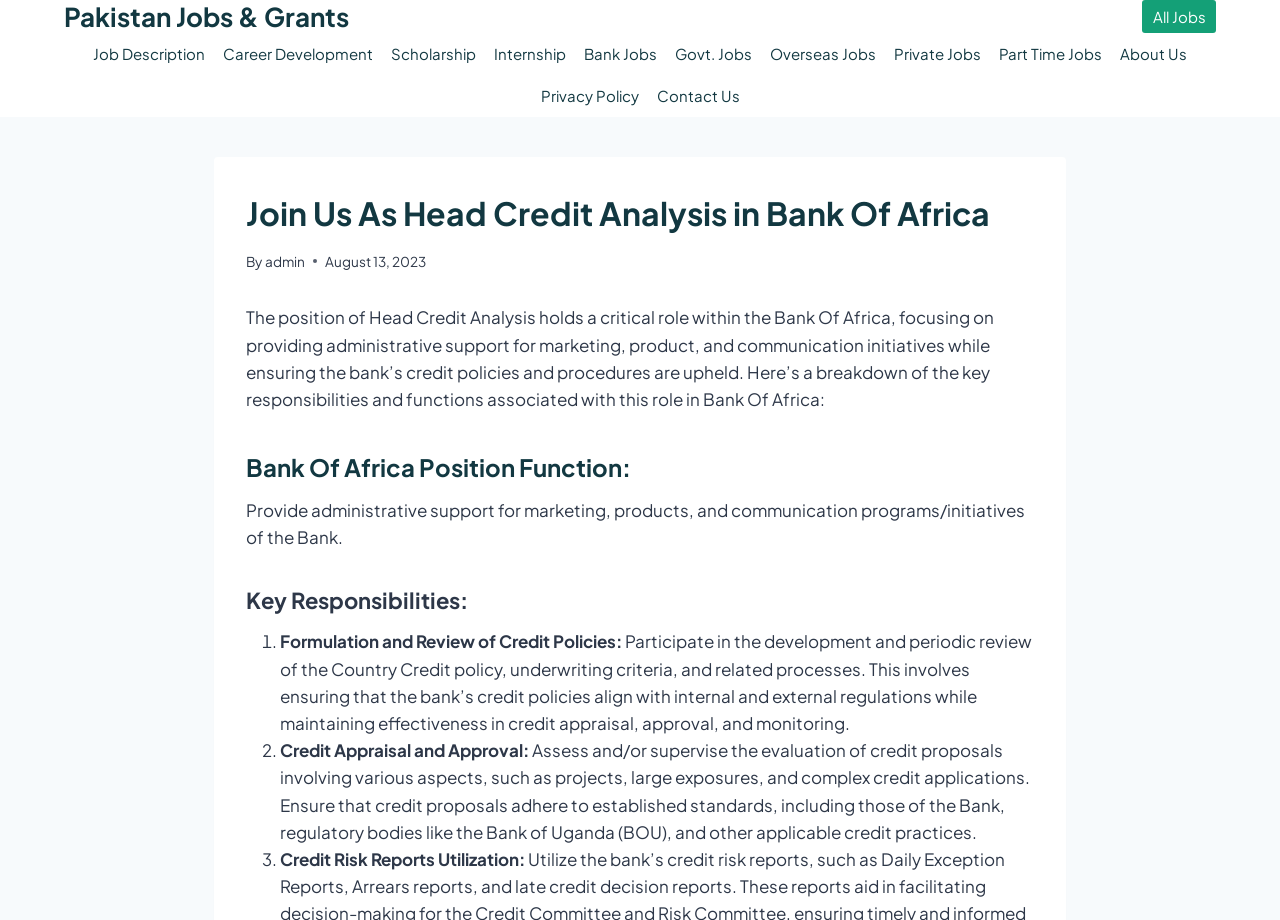Respond with a single word or phrase:
What is the first key responsibility of the Head Credit Analysis?

Formulation and Review of Credit Policies